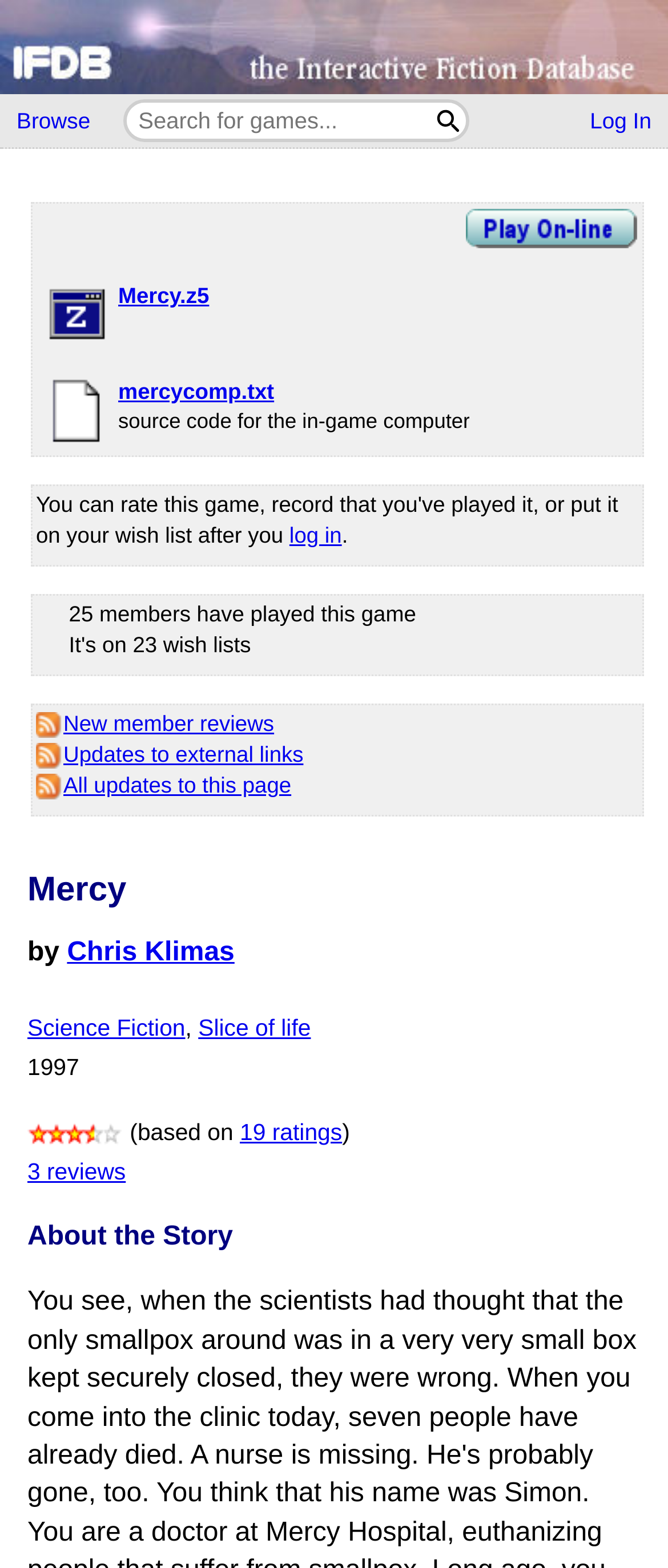What is the name of the author of this game?
Refer to the image and provide a one-word or short phrase answer.

Chris Klimas